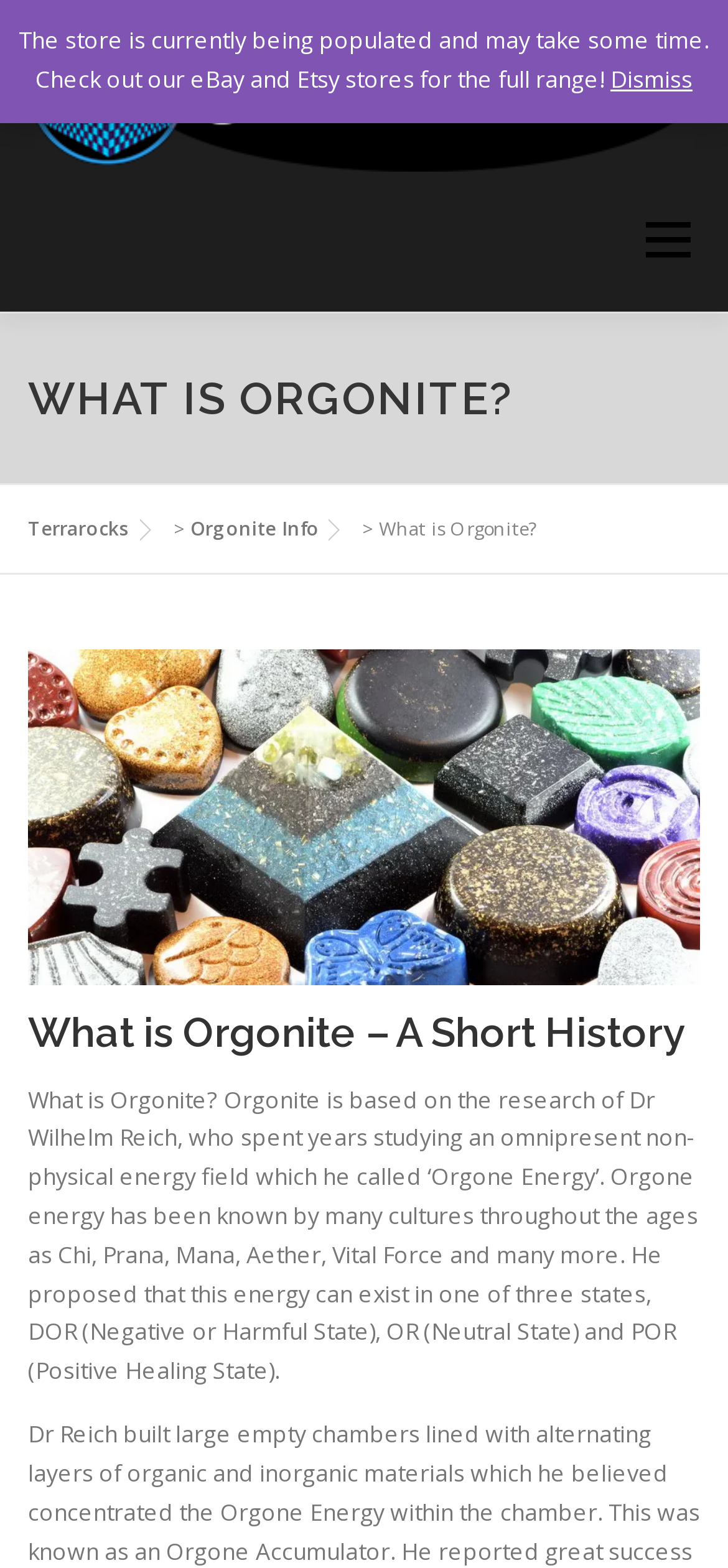Determine the coordinates of the bounding box that should be clicked to complete the instruction: "Explore PA Tofino, Port Alberni Real Estate". The coordinates should be represented by four float numbers between 0 and 1: [left, top, right, bottom].

None